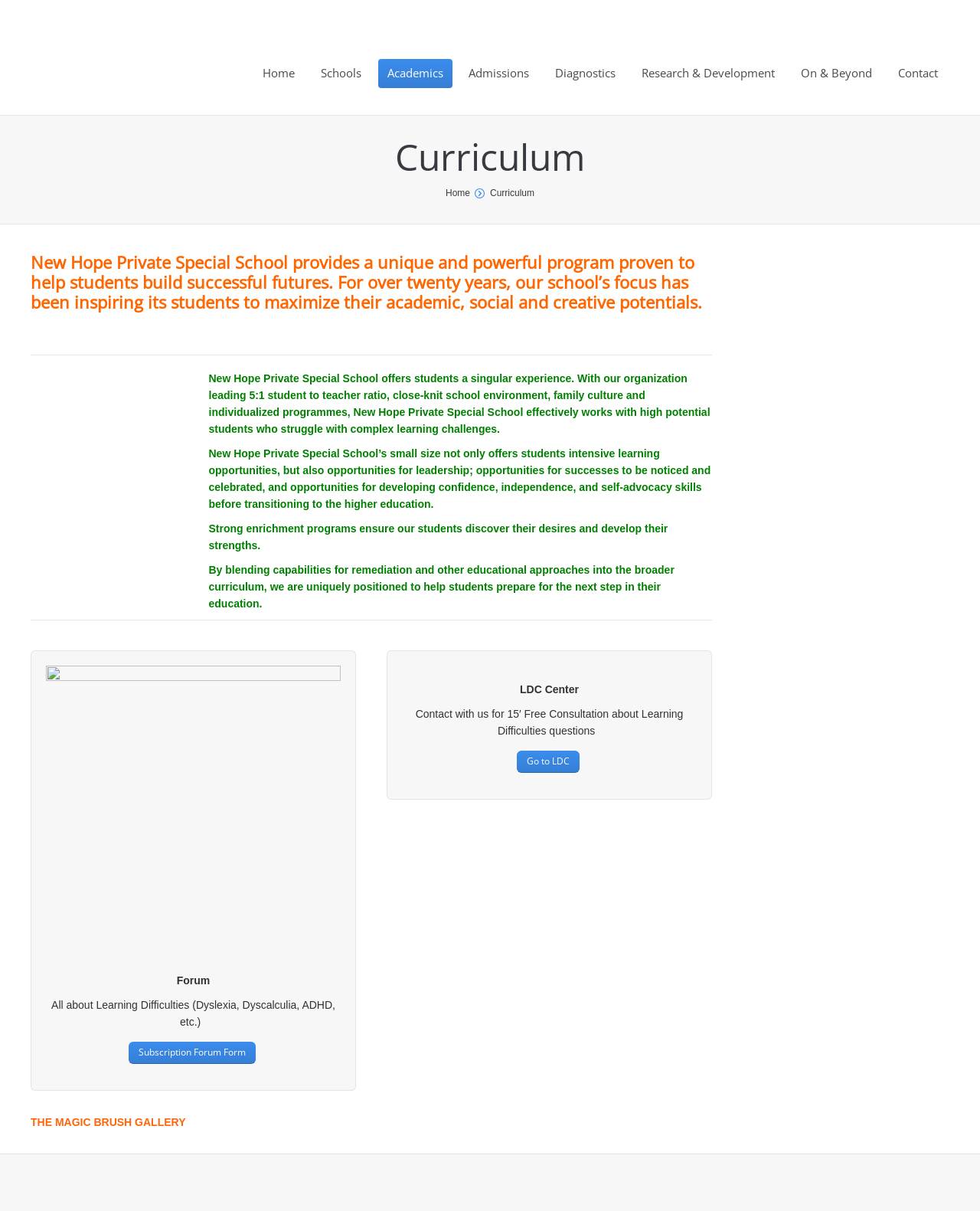Please answer the following question using a single word or phrase: What is the focus of the school's program?

inspiring students to maximize their academic, social and creative potentials